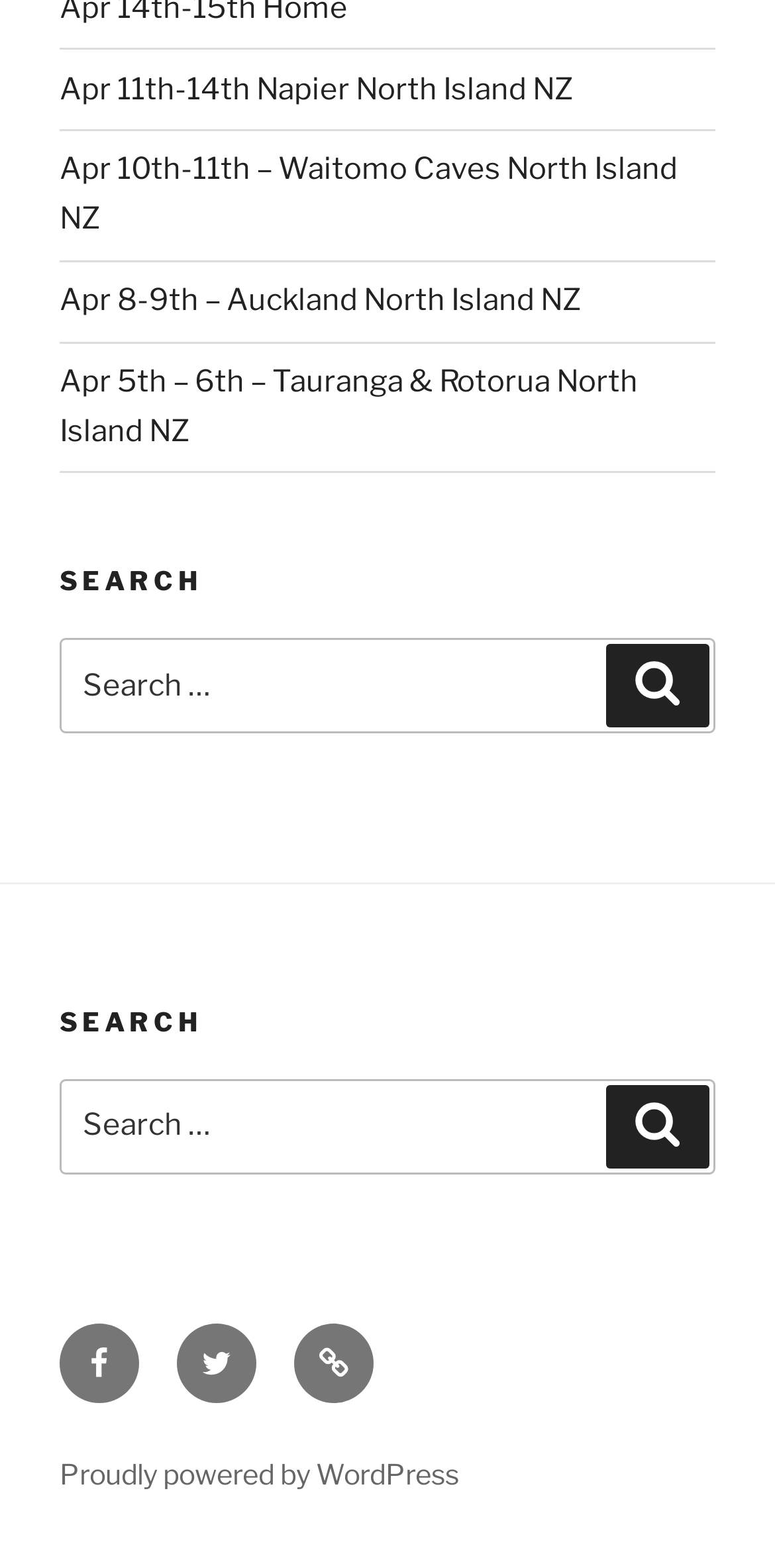What is the last link in the footer social links menu?
Provide a comprehensive and detailed answer to the question.

The last link in the footer social links menu is 'Email', which is located at the bottom of the webpage.